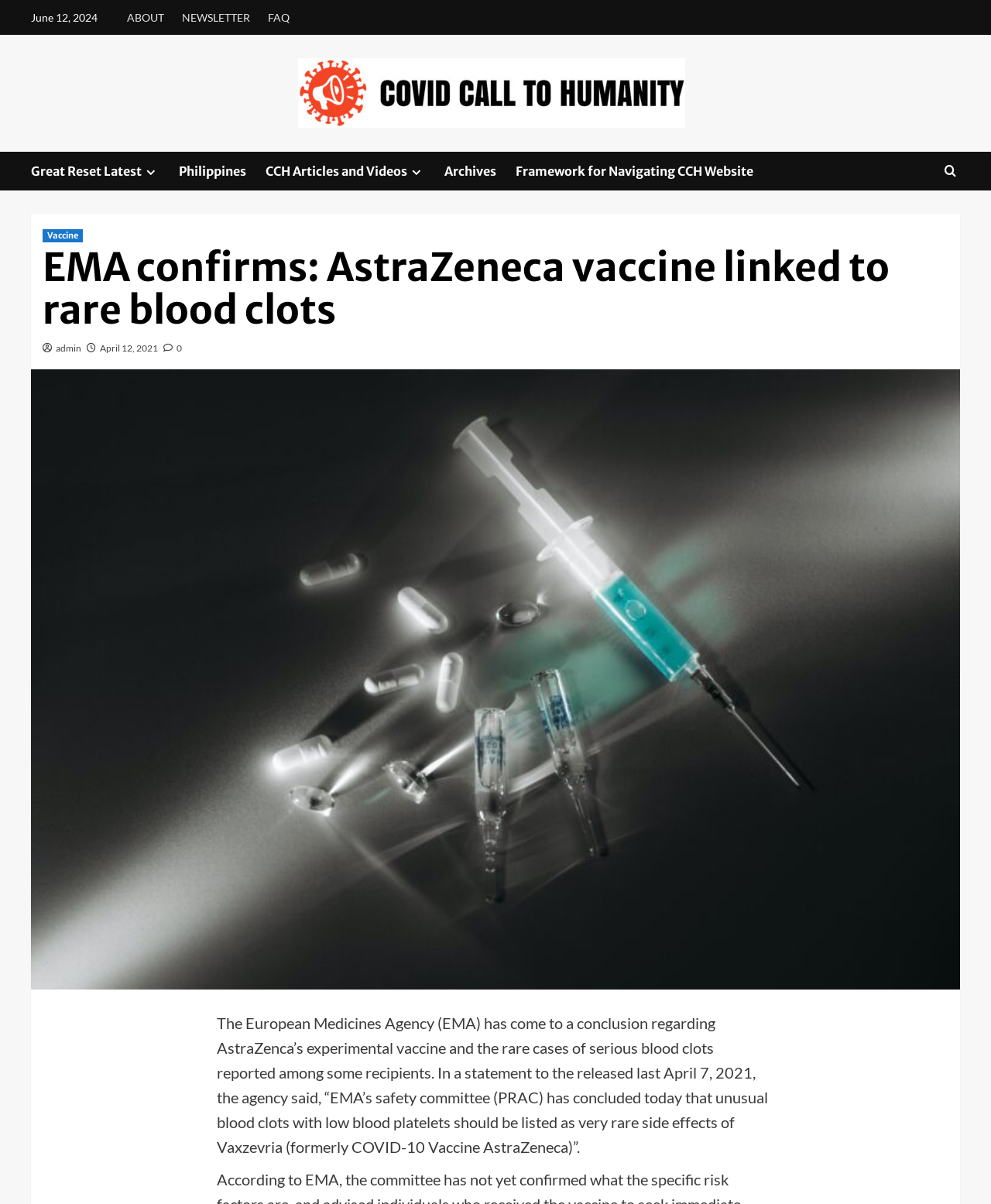Look at the image and answer the question in detail:
What is the date of the statement released by EMA?

The answer can be found in the paragraph of text, which states 'In a statement to the released last April 7, 2021, the agency said...'. This indicates that the date of the statement released by EMA is April 7, 2021.